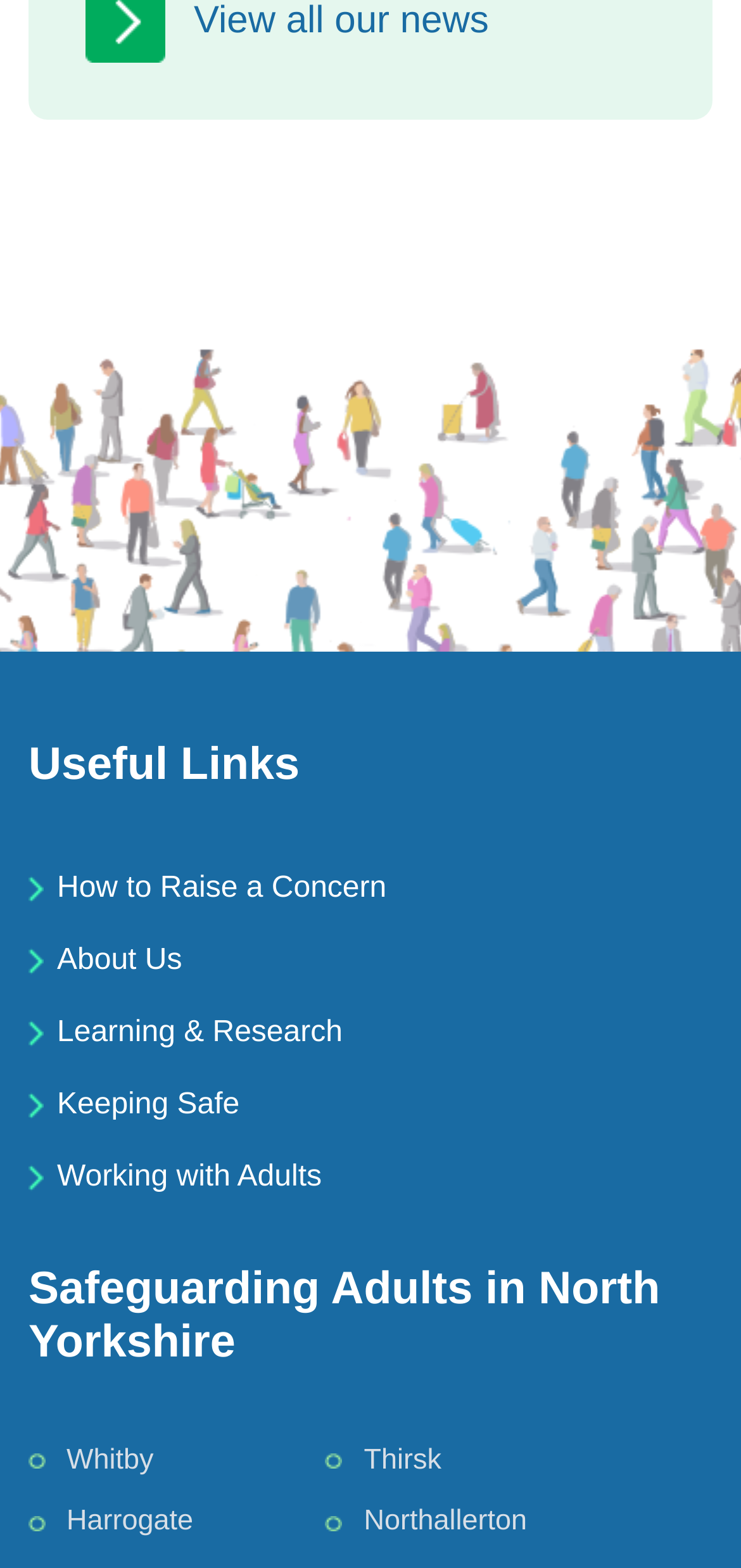Given the element description View all our news, predict the bounding box coordinates for the UI element in the webpage screenshot. The format should be (top-left x, top-left y, bottom-right x, bottom-right y), and the values should be between 0 and 1.

[0.115, 0.0, 0.66, 0.027]